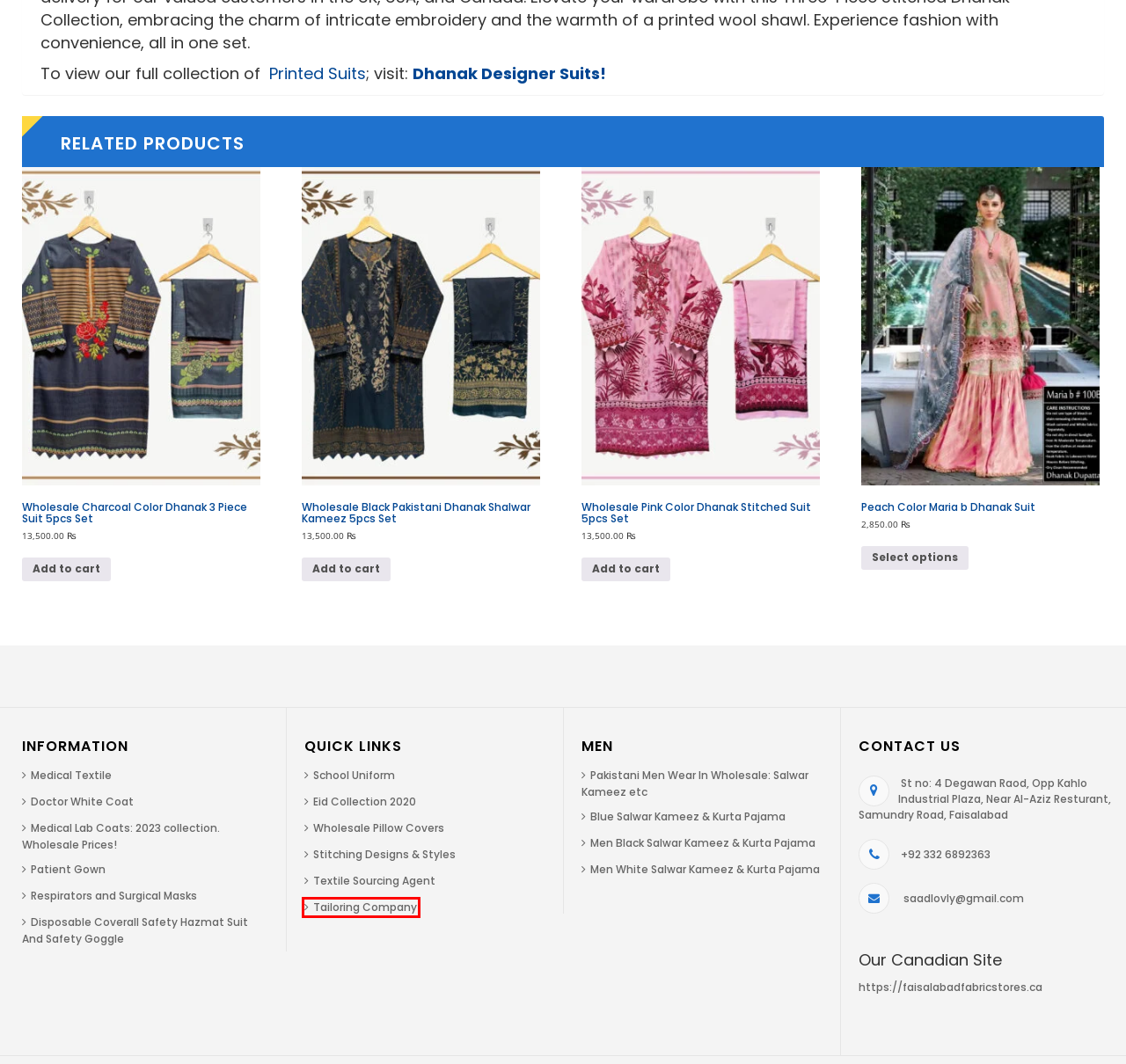Consider the screenshot of a webpage with a red bounding box and select the webpage description that best describes the new page that appears after clicking the element inside the red box. Here are the candidates:
A. Buy Latest kameez shalwar design mens & Women Eid Collection 2020
B. Patient Gown - Faisalabad Fabric Store
C. Face Mask Manufacturer | Respirators and Surgical Masks
D. Medical Lab Coats: 2023 Collection. Wholesale Prices!
E. Wholesale Black Pakistani Dhanak Shalwar Kameez 5pcs Set
F. Stitching unit & tailoring Company
G. Shalwar Suits Stitching And Styles
H. Buy online Mens Blue Salwar Kameez & Kurta Pajama

F